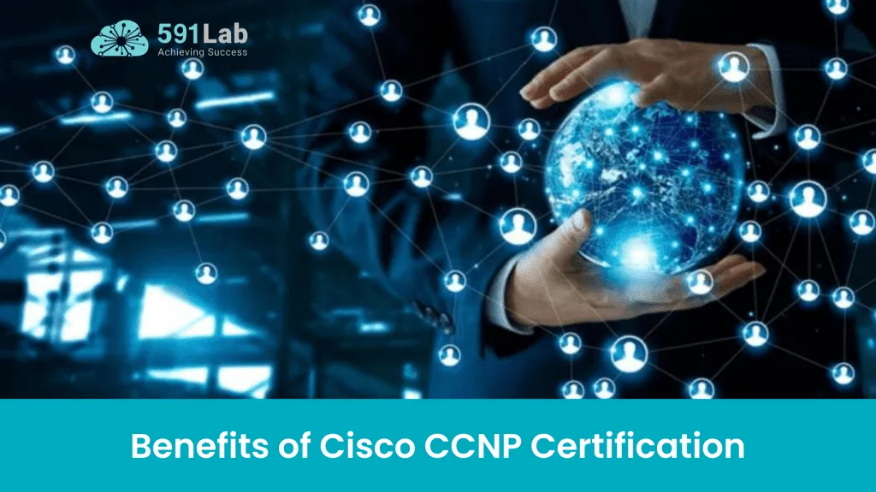Answer briefly with one word or phrase:
What is the significance of the icons surrounding the globe?

collaboration and networking